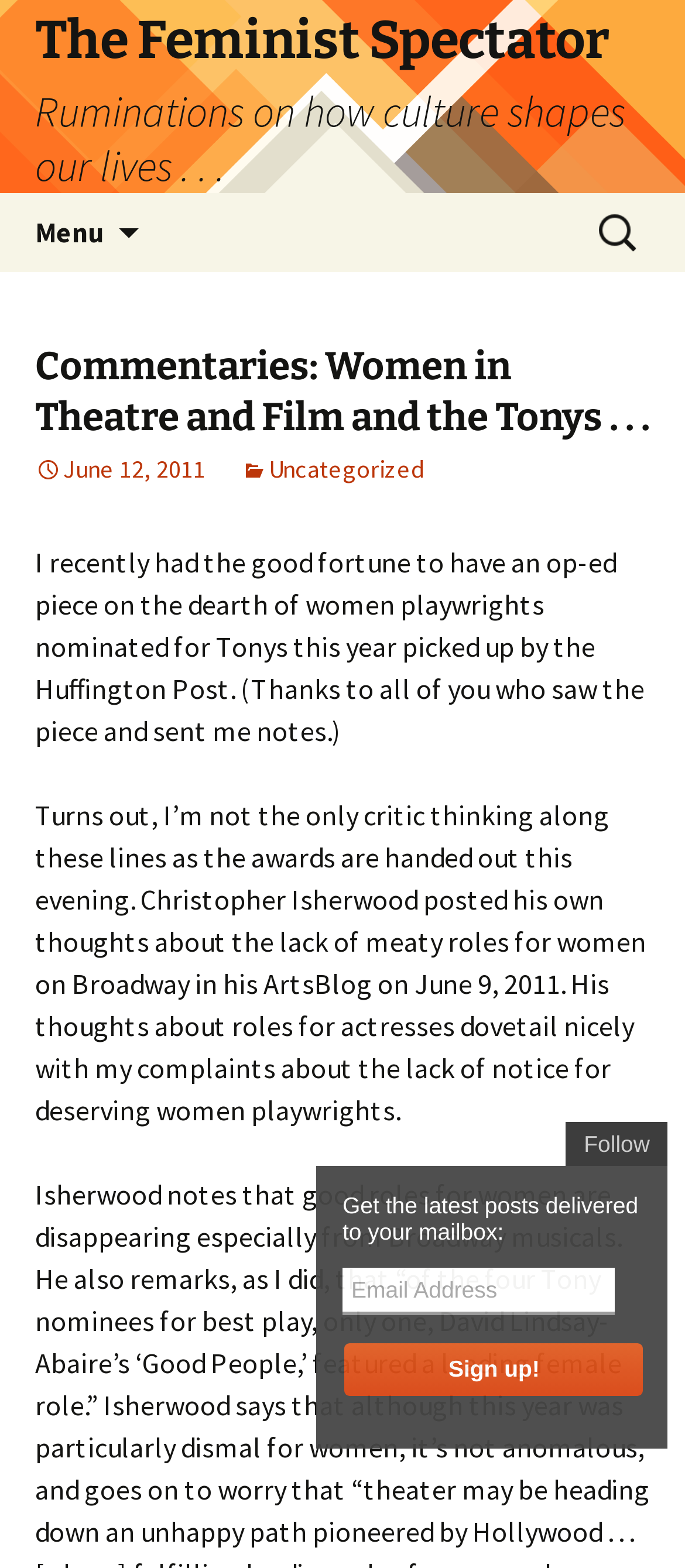From the details in the image, provide a thorough response to the question: Who wrote about the lack of meaty roles for women on Broadway?

Christopher Isherwood wrote about the lack of meaty roles for women on Broadway, as mentioned in the static text element that reads 'Christopher Isherwood posted his own thoughts about the lack of meaty roles for women on Broadway in his ArtsBlog on June 9, 2011.'.